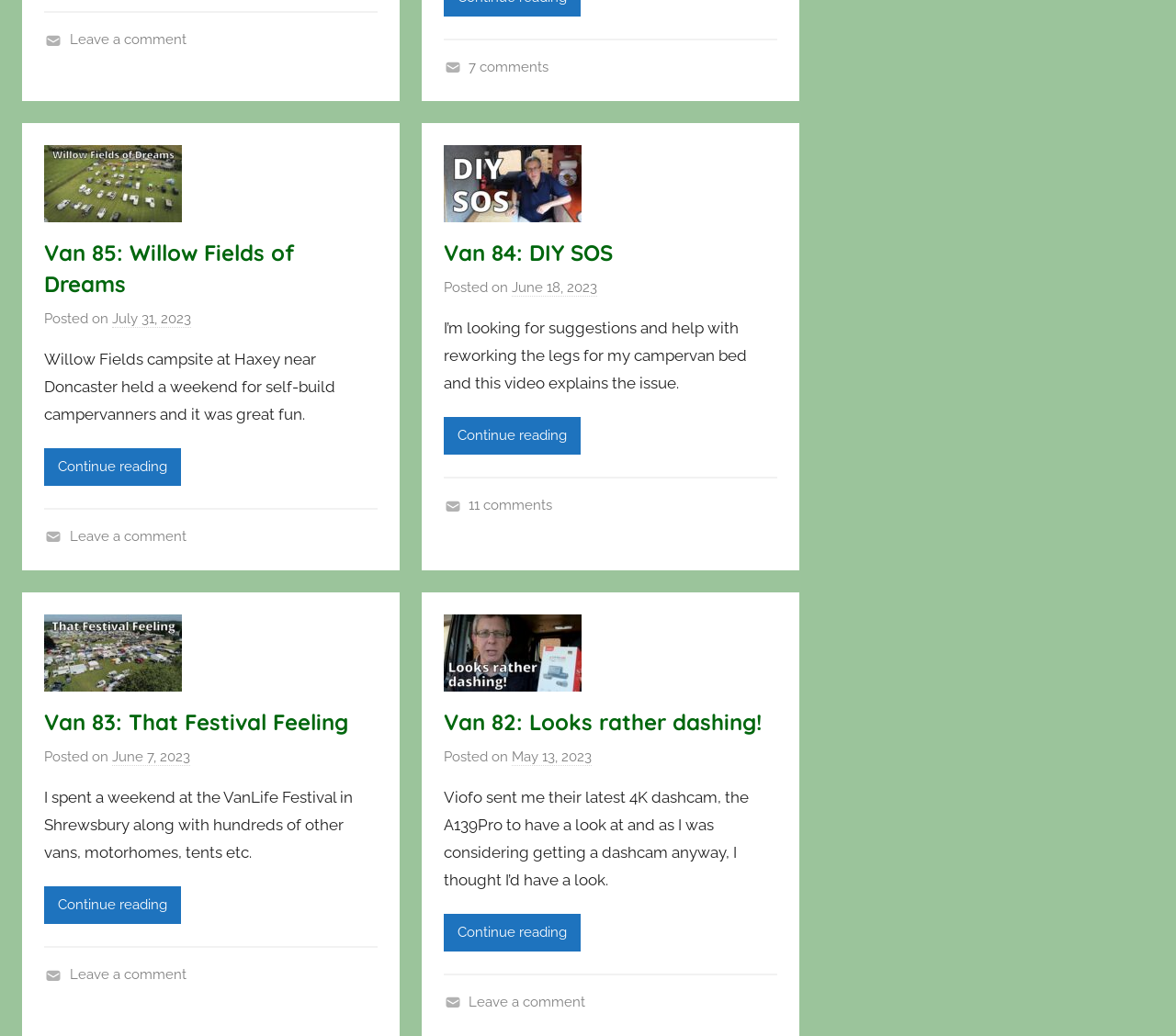Determine the bounding box coordinates of the clickable region to carry out the instruction: "Click on 'Leave a comment'".

[0.059, 0.03, 0.158, 0.046]